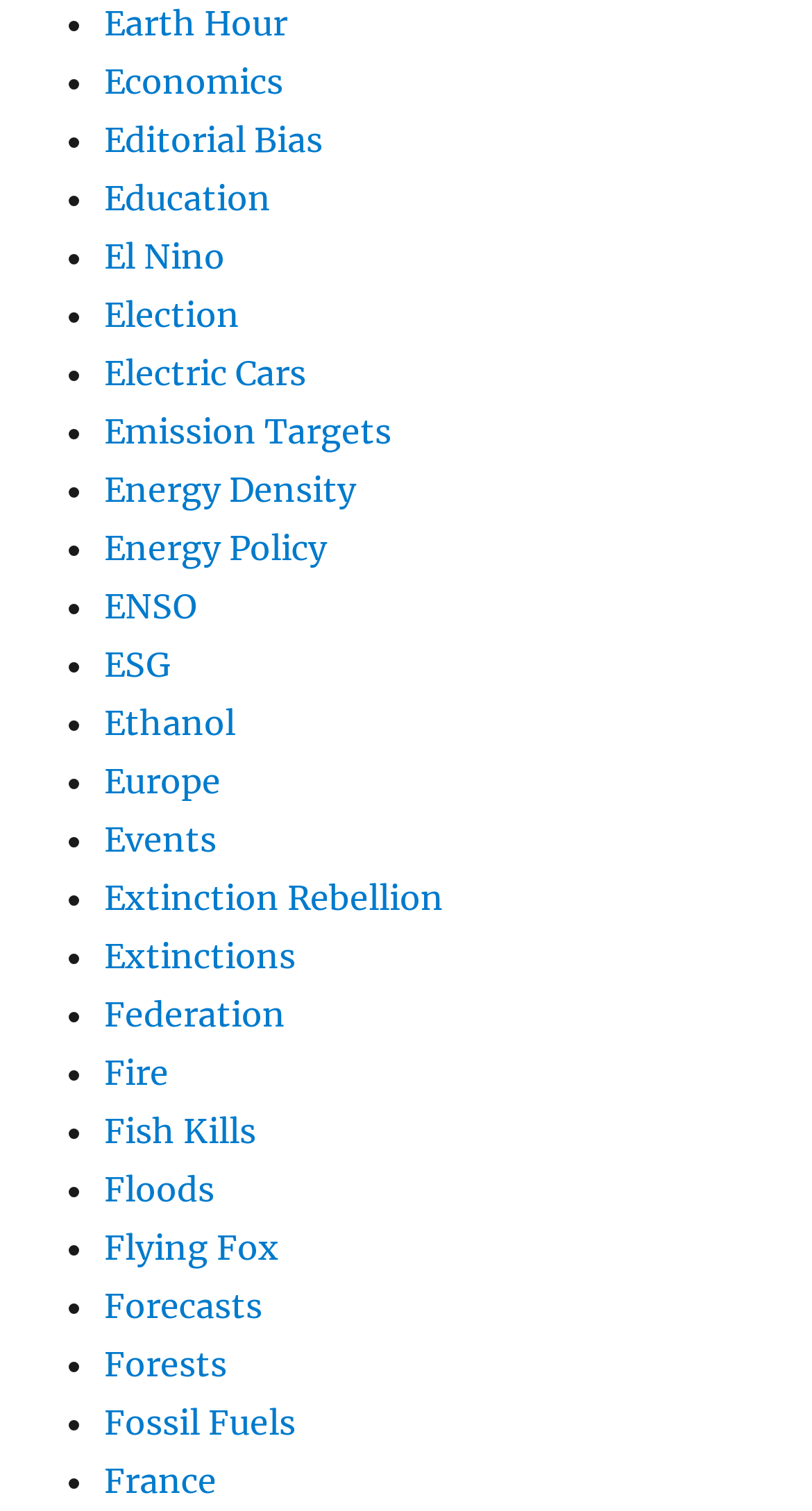Give a one-word or short-phrase answer to the following question: 
What is the last link on the webpage?

France